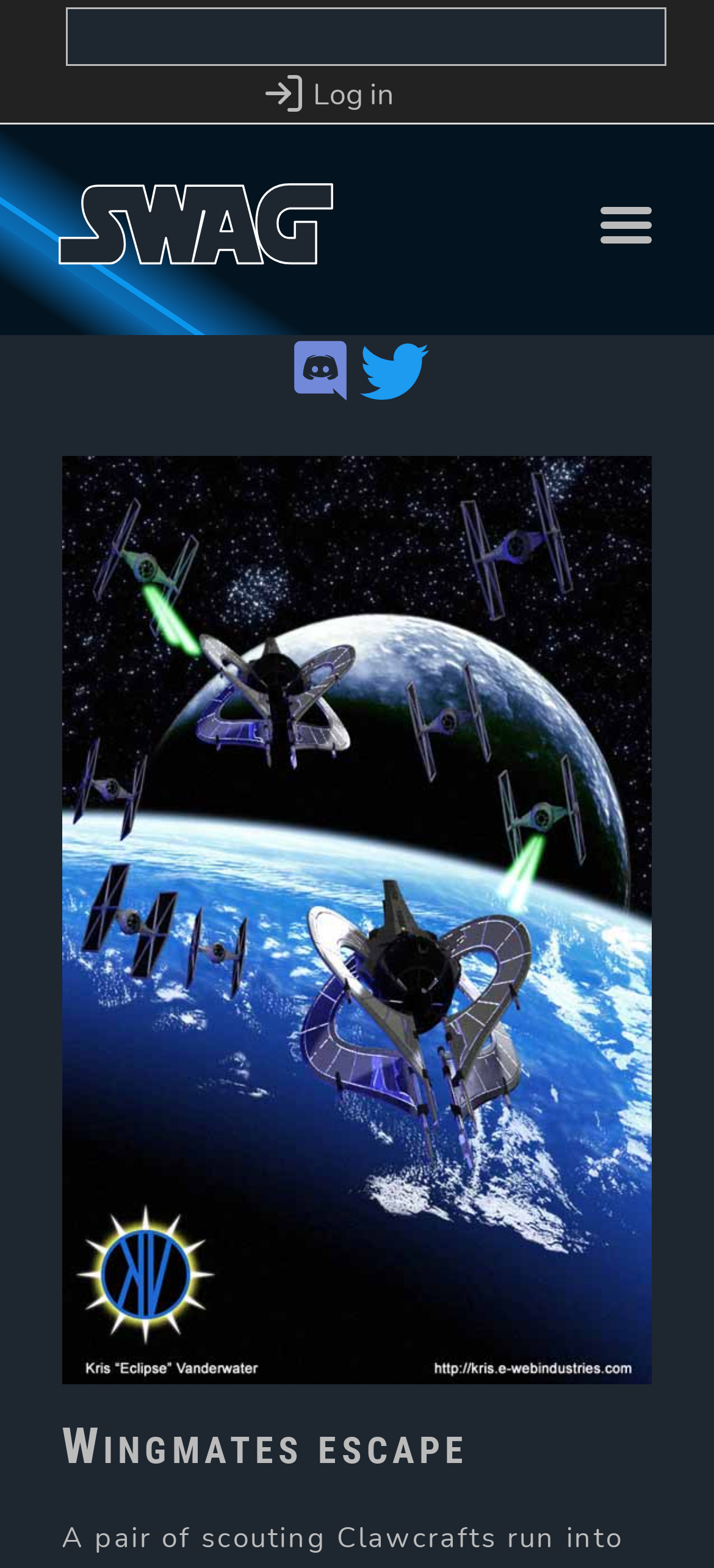Use a single word or phrase to answer this question: 
How many social media links are there?

2